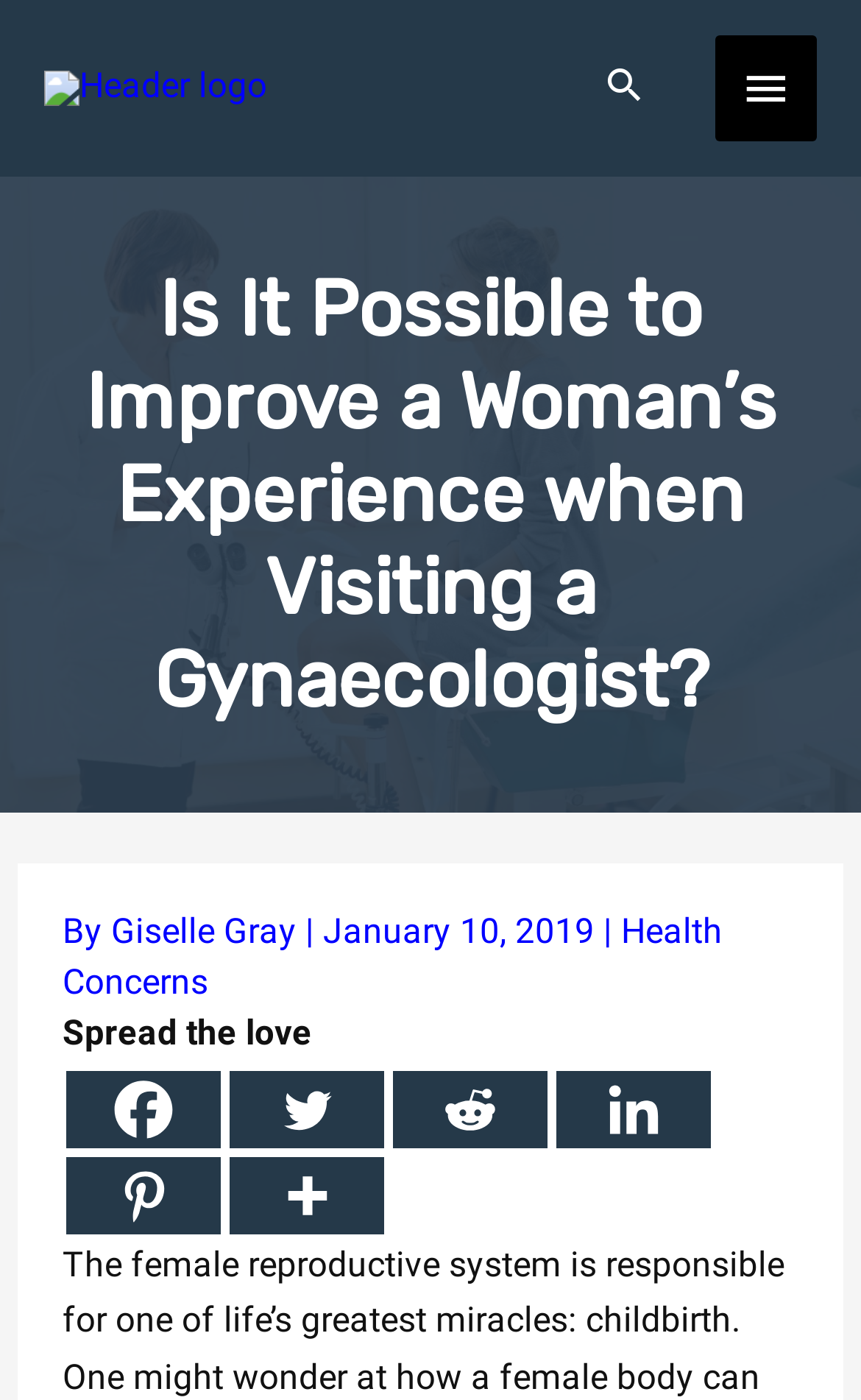Please identify the bounding box coordinates of the region to click in order to complete the given instruction: "Read more about the company". The coordinates should be four float numbers between 0 and 1, i.e., [left, top, right, bottom].

None